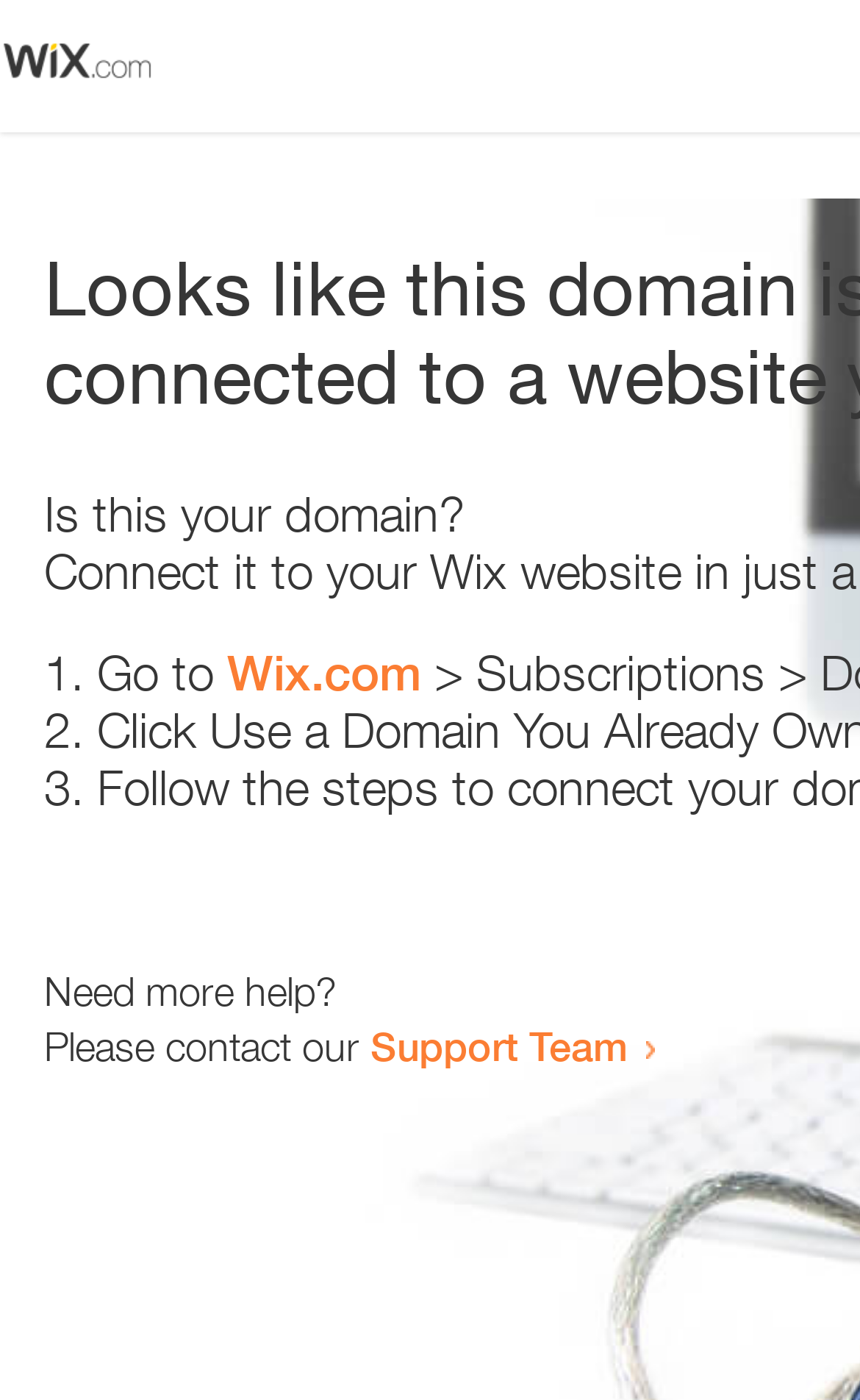Provide a comprehensive caption for the webpage.

The webpage appears to be an error page, with a small image at the top left corner. Below the image, there is a question "Is this your domain?" in a prominent position. 

To the right of the question, there is a numbered list with three items. The first item starts with "1." and suggests going to "Wix.com". The second item starts with "2." and the third item starts with "3.", but their contents are not specified. 

Further down the page, there is a section that offers help, with the text "Need more help?" followed by a sentence "Please contact our" and a link to the "Support Team".